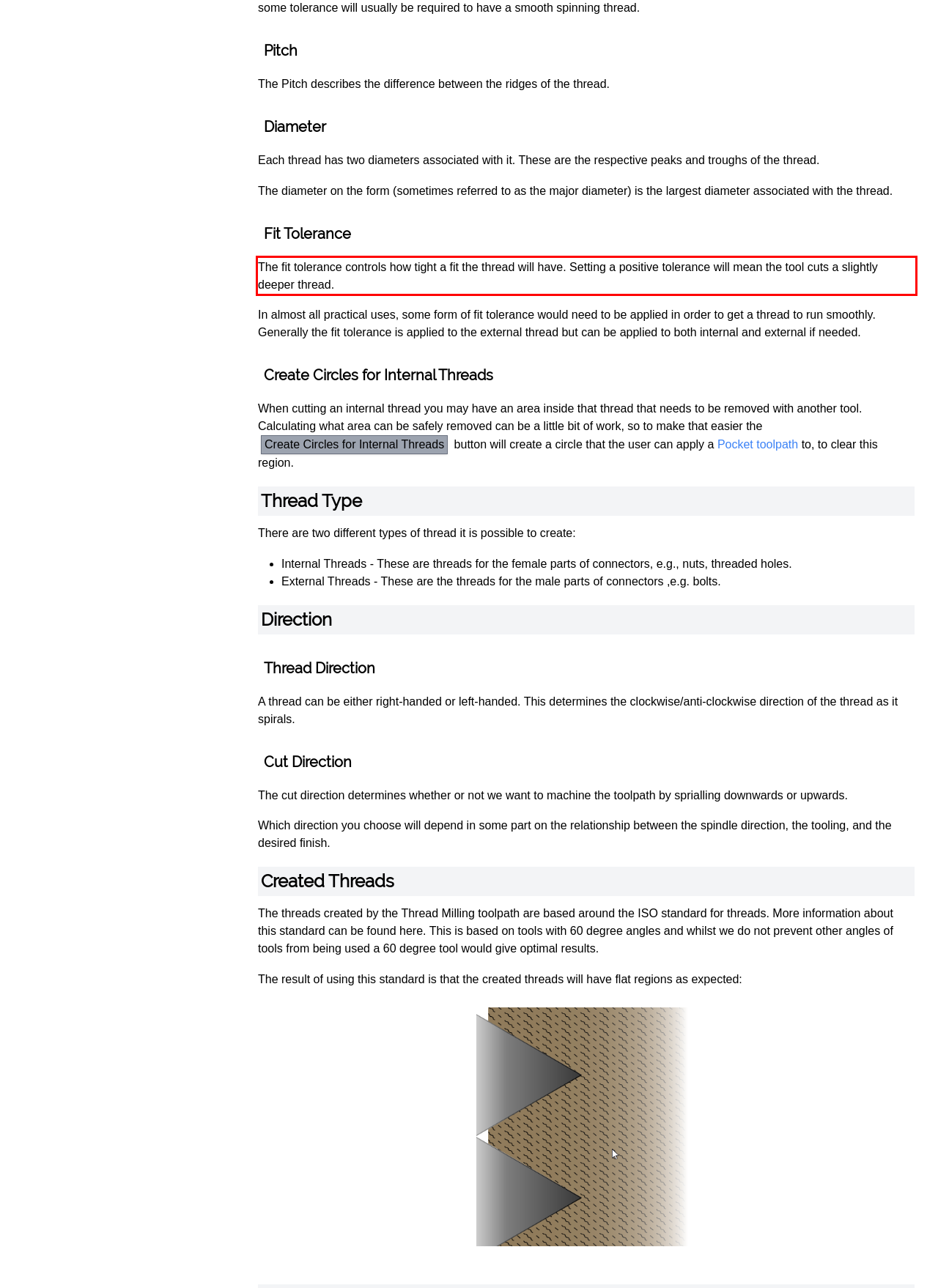Please examine the webpage screenshot and extract the text within the red bounding box using OCR.

The fit tolerance controls how tight a fit the thread will have. Setting a positive tolerance will mean the tool cuts a slightly deeper thread.